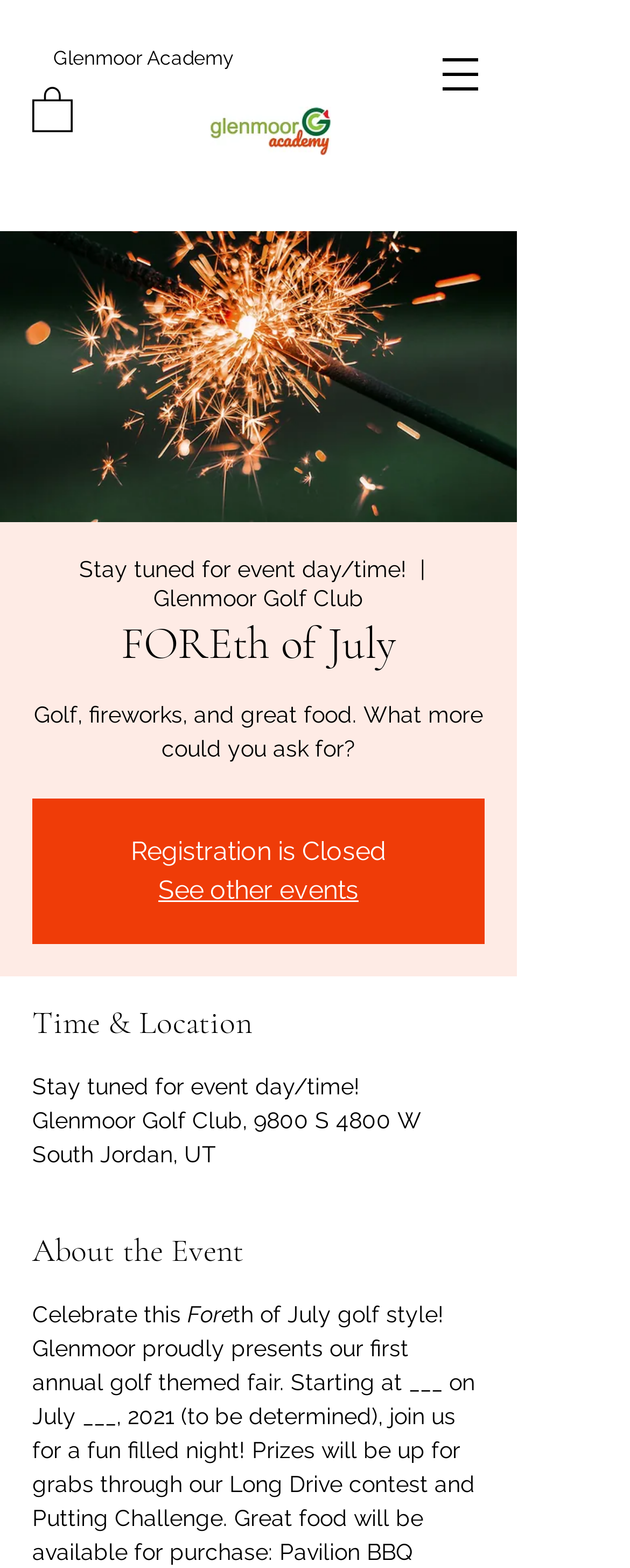Generate a detailed explanation of the webpage's features and information.

The webpage appears to be an event page for the "FOREth of July" event at Glenmoor Golf Club. At the top left, there is a static text "Glenmoor Academy" and a small link with an image next to it. To the right of these elements, there is a larger image of the Glenmoor Academy logo.

On the top right, there is a button to open a navigation menu, which contains an image with the text "FOREth of July" and several static text elements, including the event title, a message to stay tuned for the event day and time, and the name of the golf club.

Below the navigation menu, there is a heading with the event title "FOREth of July" and a static text element with the same description as the meta description: "Golf, fireworks, and great food. What more could you ask for?" Below this, there is a notice that registration is closed.

Further down, there are links and headings that provide more information about the event, including the time and location, which is listed as Glenmoor Golf Club in South Jordan, Utah. There is also a section about the event itself, which mentions celebrating the "Fore" of July.

Throughout the page, there are several images, including the Glenmoor Academy logo and an image with the text "FOREth of July". The layout is organized, with clear headings and concise text, making it easy to navigate and find information about the event.